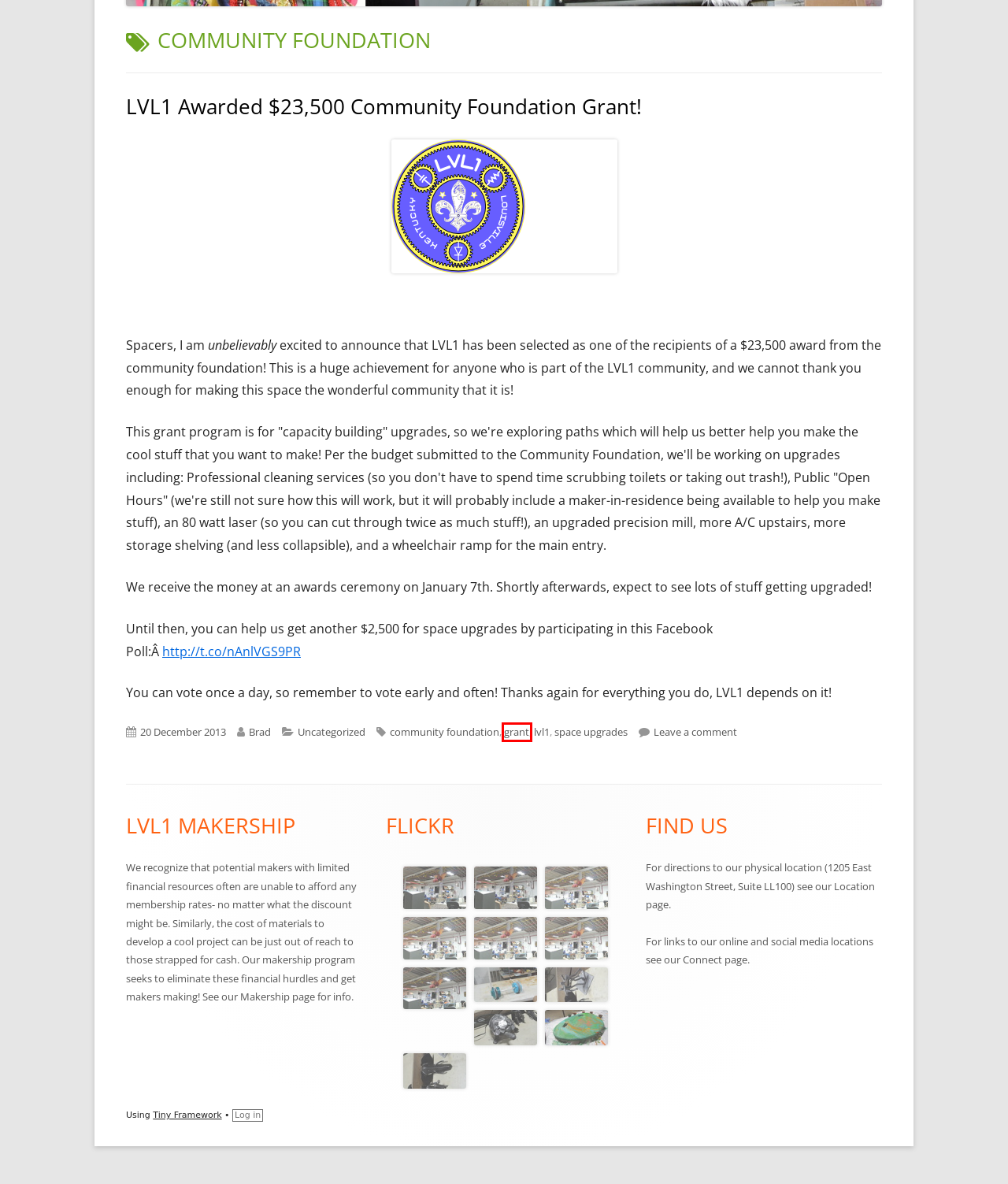Please examine the screenshot provided, which contains a red bounding box around a UI element. Select the webpage description that most accurately describes the new page displayed after clicking the highlighted element. Here are the candidates:
A. Join – LVL1 – Louisville's Hackerspace
B. Connect – LVL1 – Louisville's Hackerspace
C. LVL1 Awarded $23,500 Community Foundation Grant! – LVL1 – Louisville's Hackerspace
D. Brad – LVL1 – Louisville's Hackerspace
E. space upgrades – LVL1 – Louisville's Hackerspace
F. grant – LVL1 – Louisville's Hackerspace
G. LVL1
H. Log In ‹ LVL1 – Louisville's Hackerspace — WordPress

F